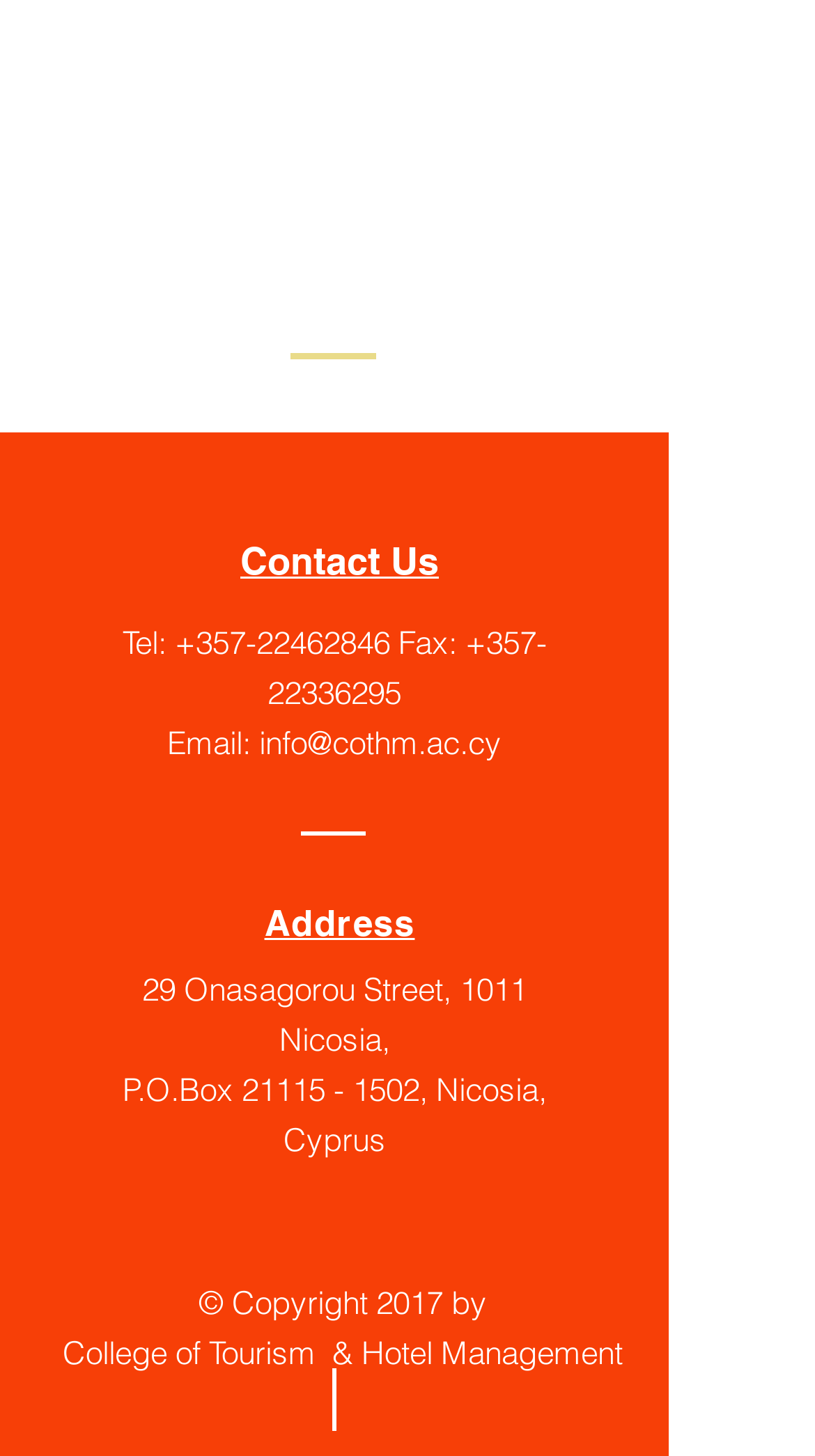Calculate the bounding box coordinates for the UI element based on the following description: "21115 - 1502". Ensure the coordinates are four float numbers between 0 and 1, i.e., [left, top, right, bottom].

[0.296, 0.735, 0.514, 0.762]